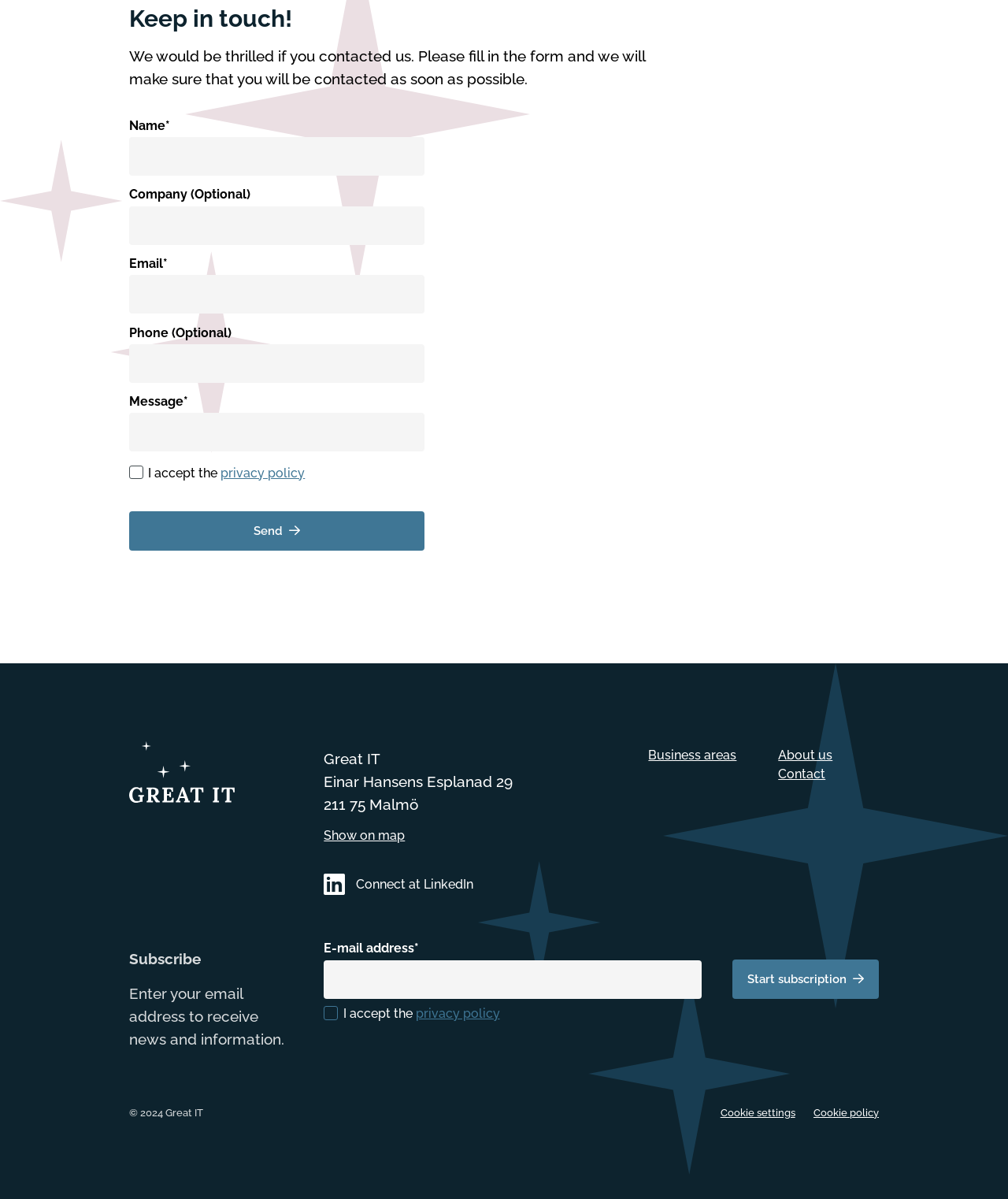Please pinpoint the bounding box coordinates for the region I should click to adhere to this instruction: "Enter email address to subscribe".

[0.321, 0.801, 0.696, 0.833]